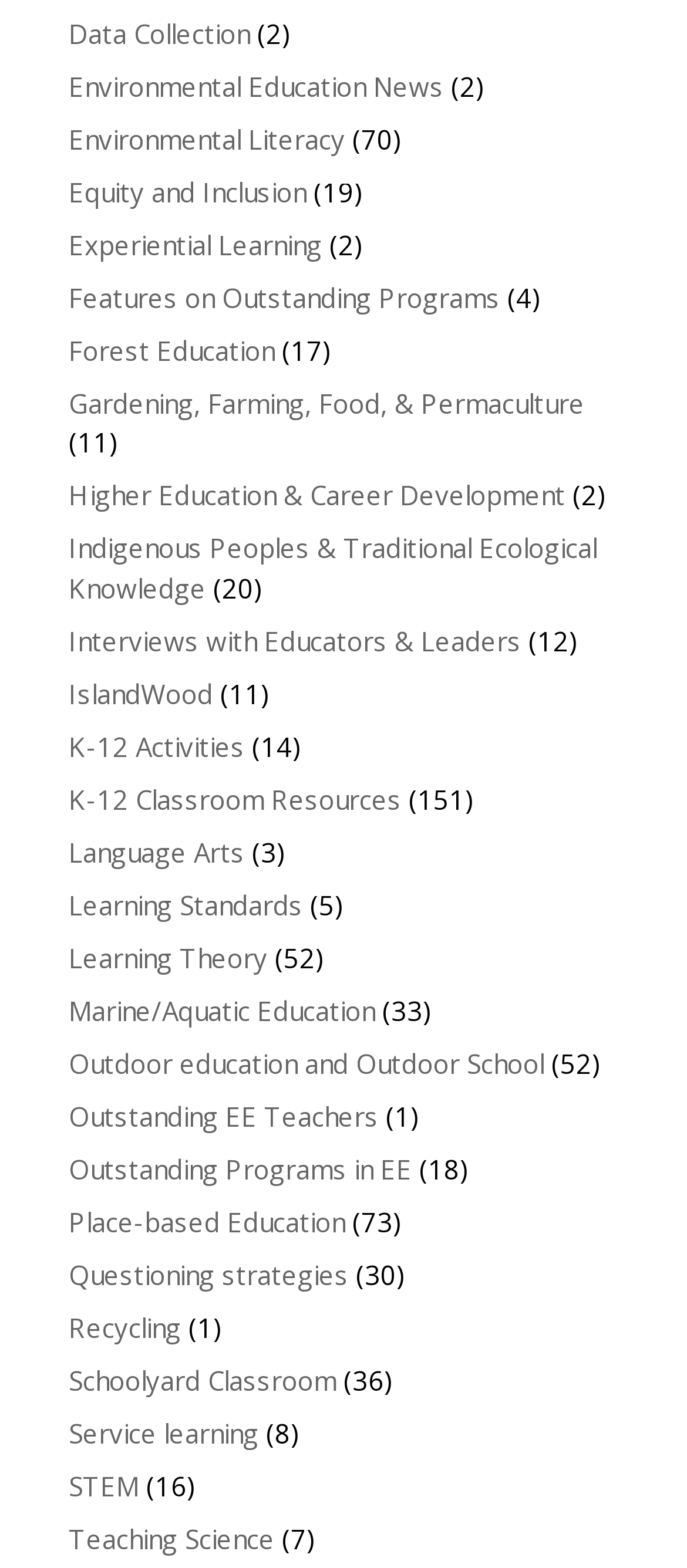How many StaticText elements are on the webpage? Examine the screenshot and reply using just one word or a brief phrase.

More than 30